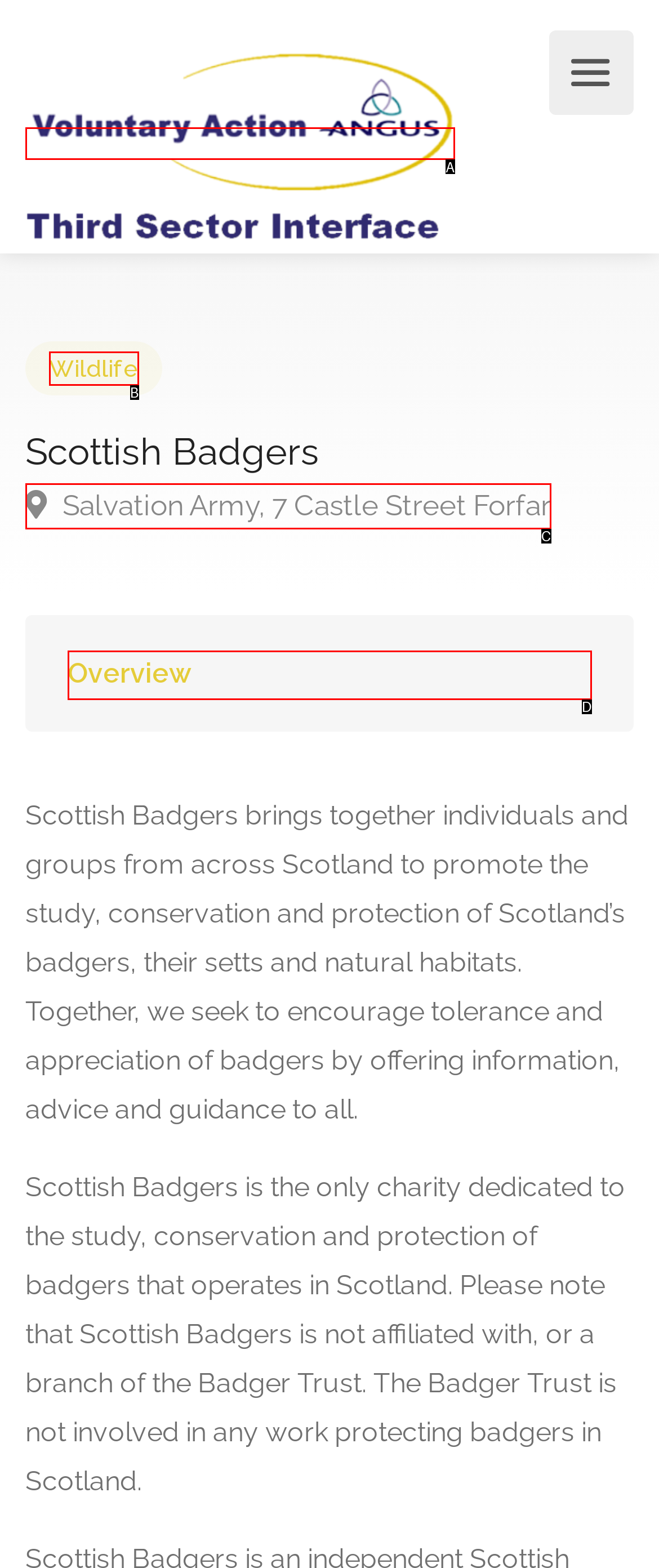Match the description to the correct option: Wildlife
Provide the letter of the matching option directly.

B